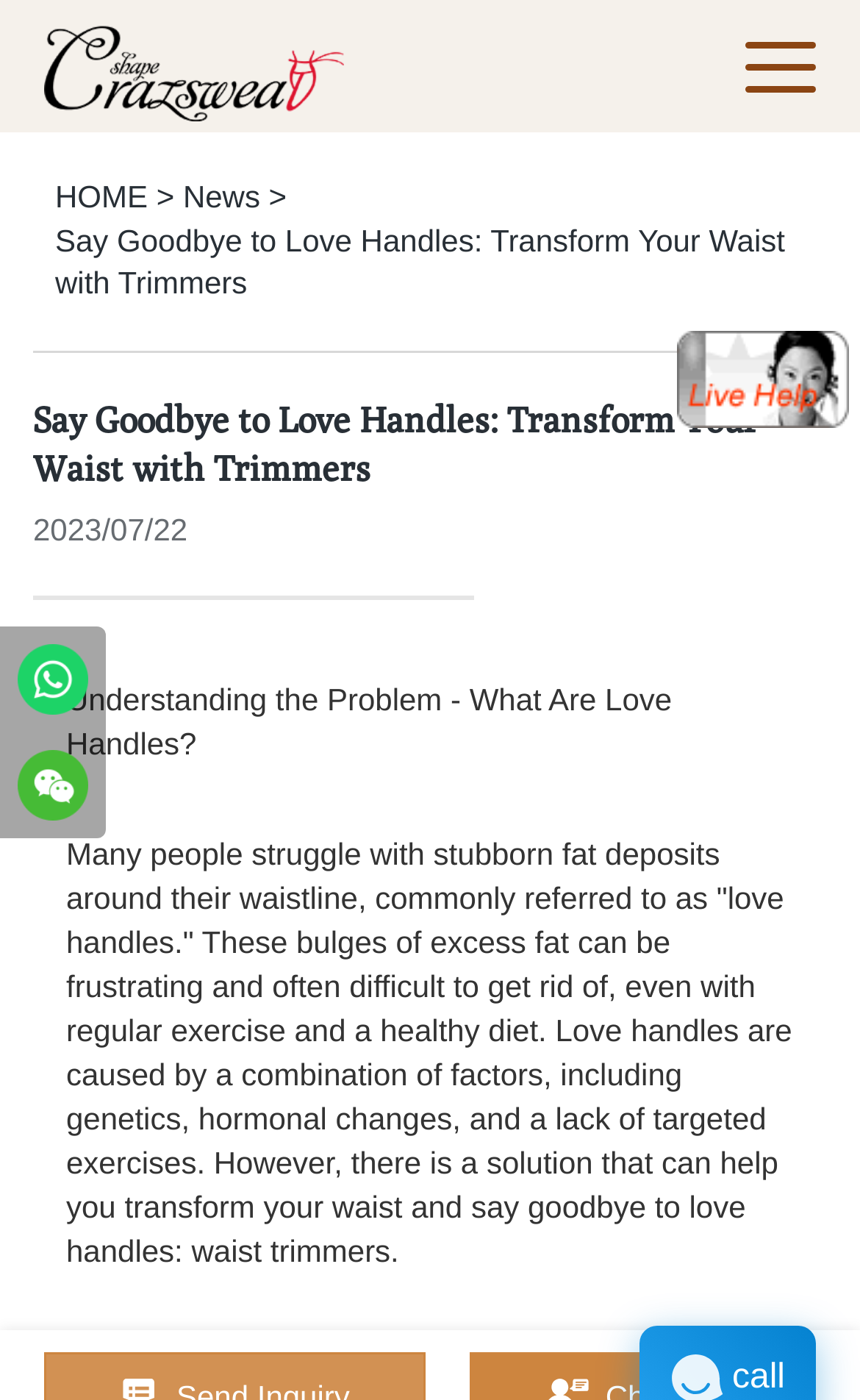Locate and extract the text of the main heading on the webpage.

Say Goodbye to Love Handles: Transform Your Waist with Trimmers